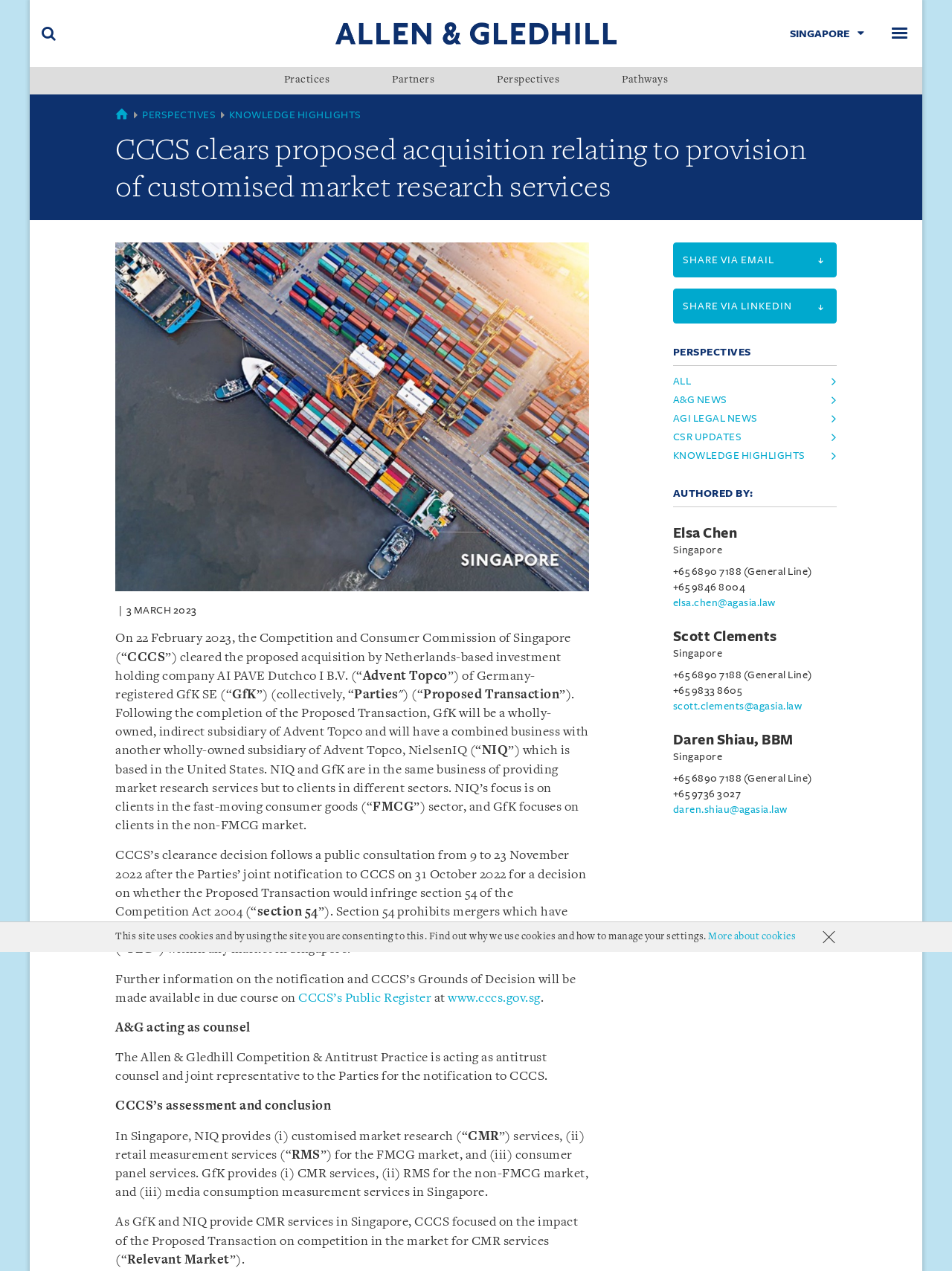What is the focus of NIQ's business?
Provide a comprehensive and detailed answer to the question.

The focus of NIQ's business can be found in the StaticText element with the text 'FMCG' located in the paragraph describing the business of NIQ. This abbreviation stands for 'fast-moving consumer goods', which is the sector that NIQ focuses on.